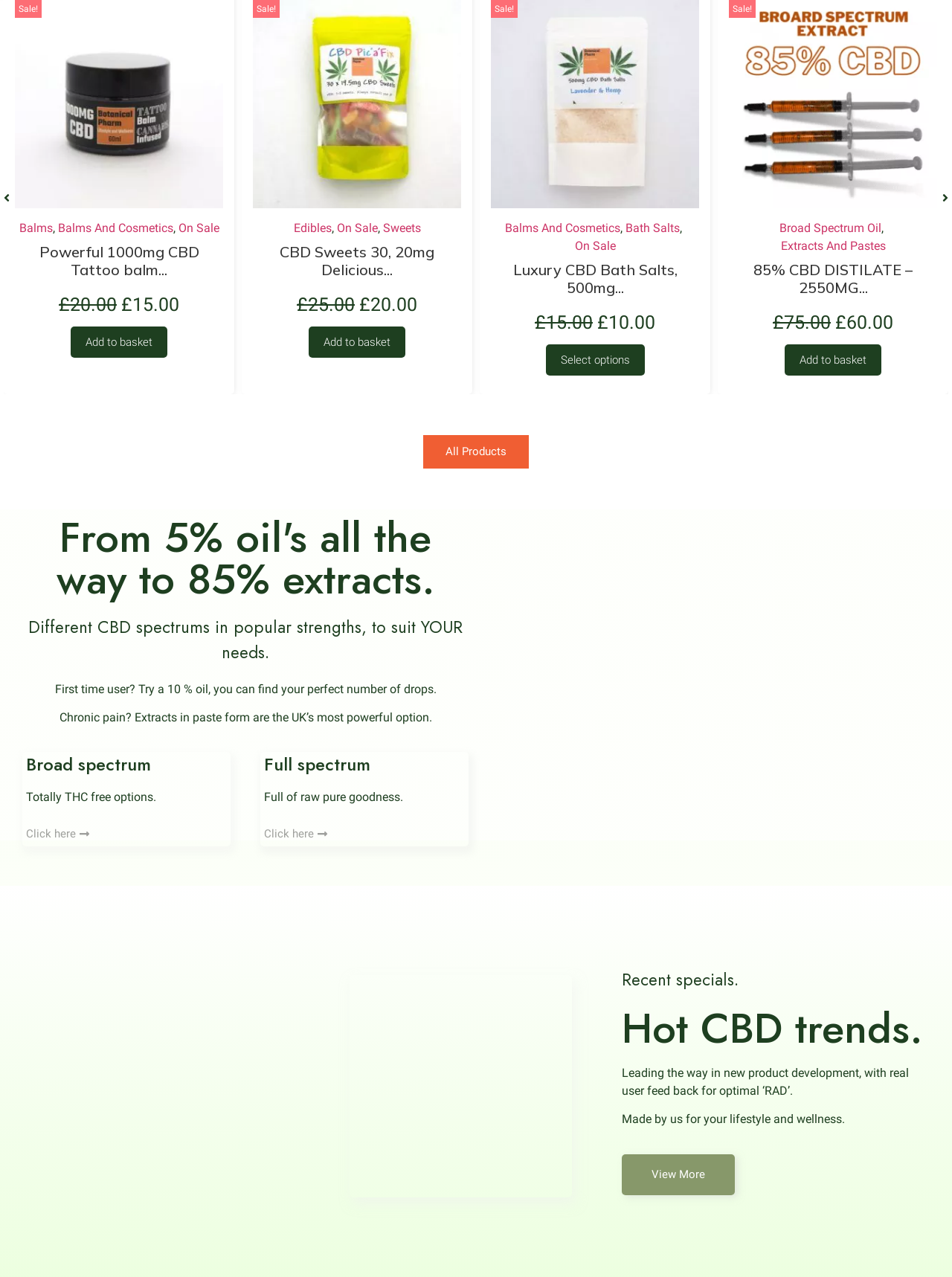What is the product category of the first image?
Give a thorough and detailed response to the question.

The first image is located at the top-left corner of the webpage, and it has a link with the text 'cbd tattoo balm front image CBD tattoo balm and arm'. This suggests that the product category of the first image is CBD tattoo balm.